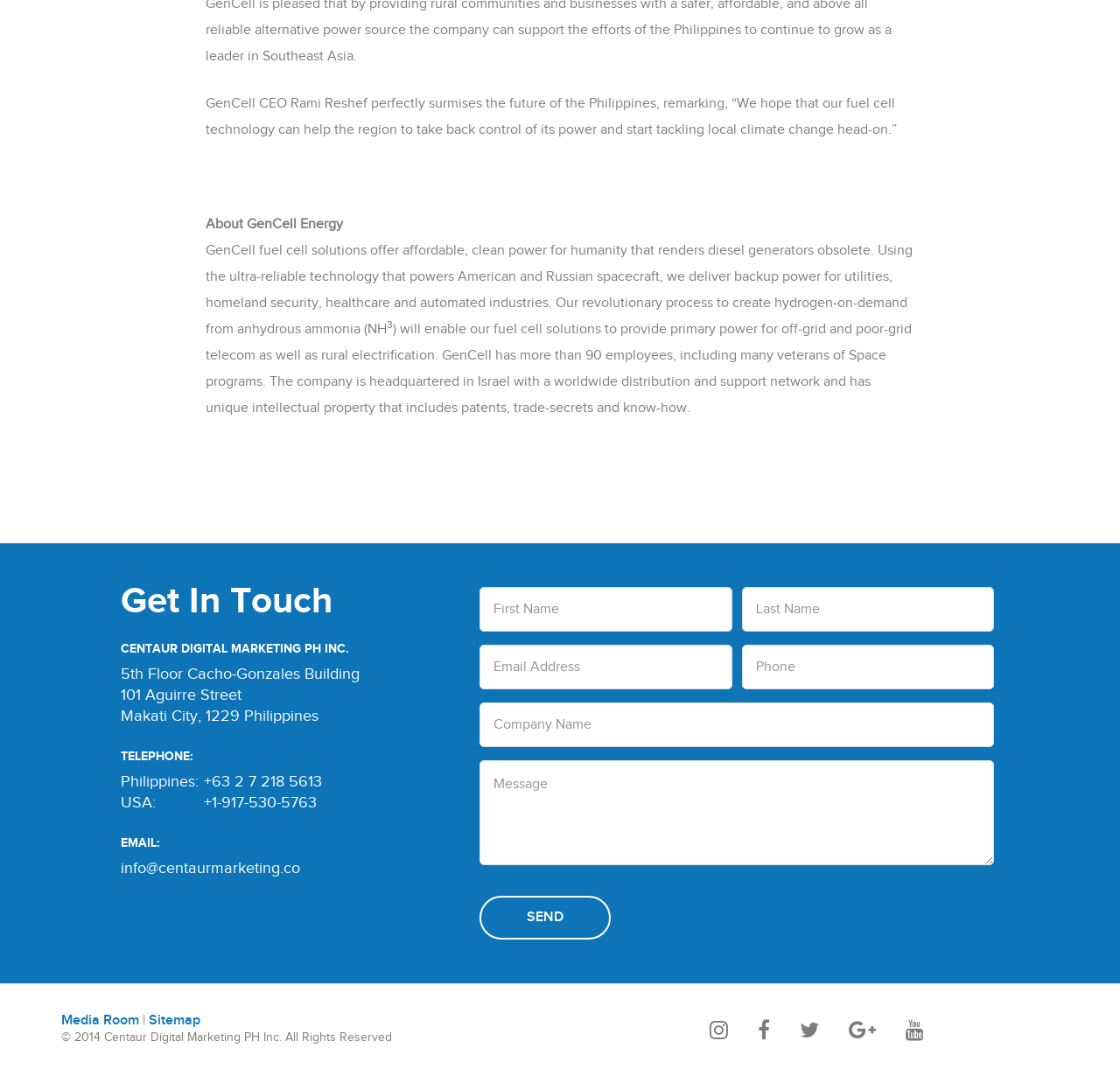What is the address of CENTAUR DIGITAL MARKETING PH INC.?
Use the image to answer the question with a single word or phrase.

5th Floor Cacho-Gonzales Building, 101 Aguirre Street, Makati City, 1229 Philippines